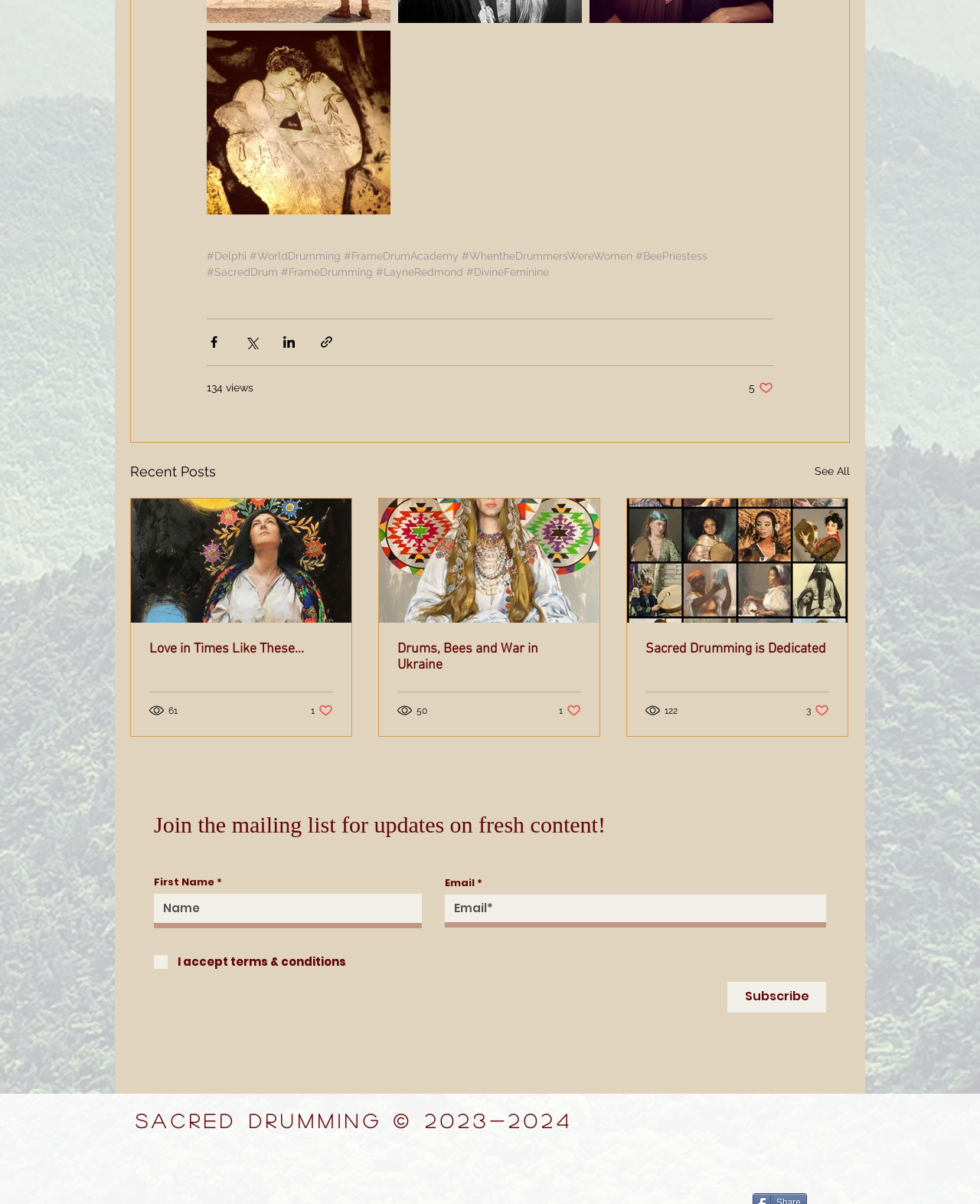Highlight the bounding box coordinates of the element that should be clicked to carry out the following instruction: "View the Recent Posts". The coordinates must be given as four float numbers ranging from 0 to 1, i.e., [left, top, right, bottom].

[0.133, 0.382, 0.22, 0.401]